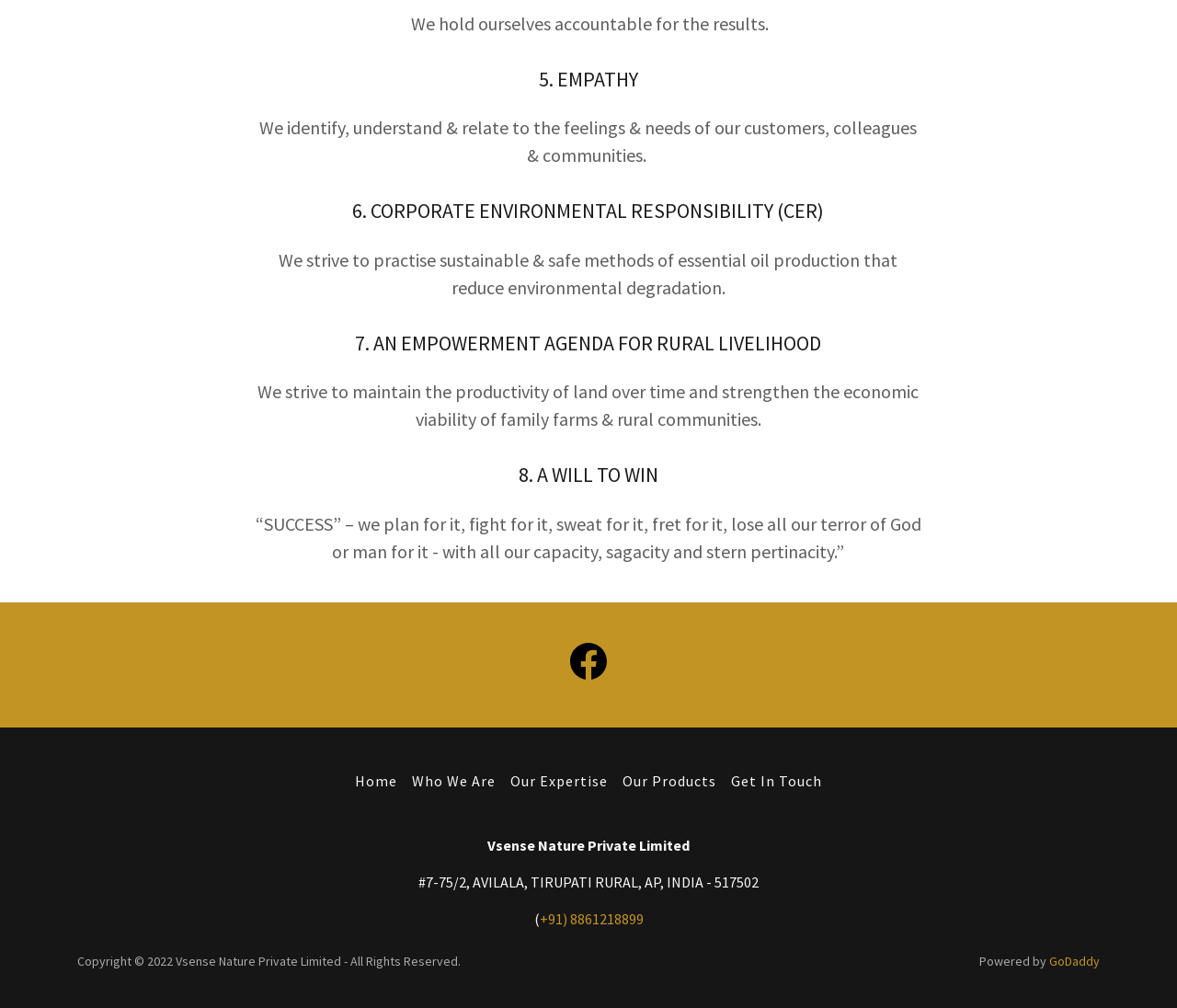What is the phone number to get in touch?
Give a one-word or short phrase answer based on the image.

+91 8861218899